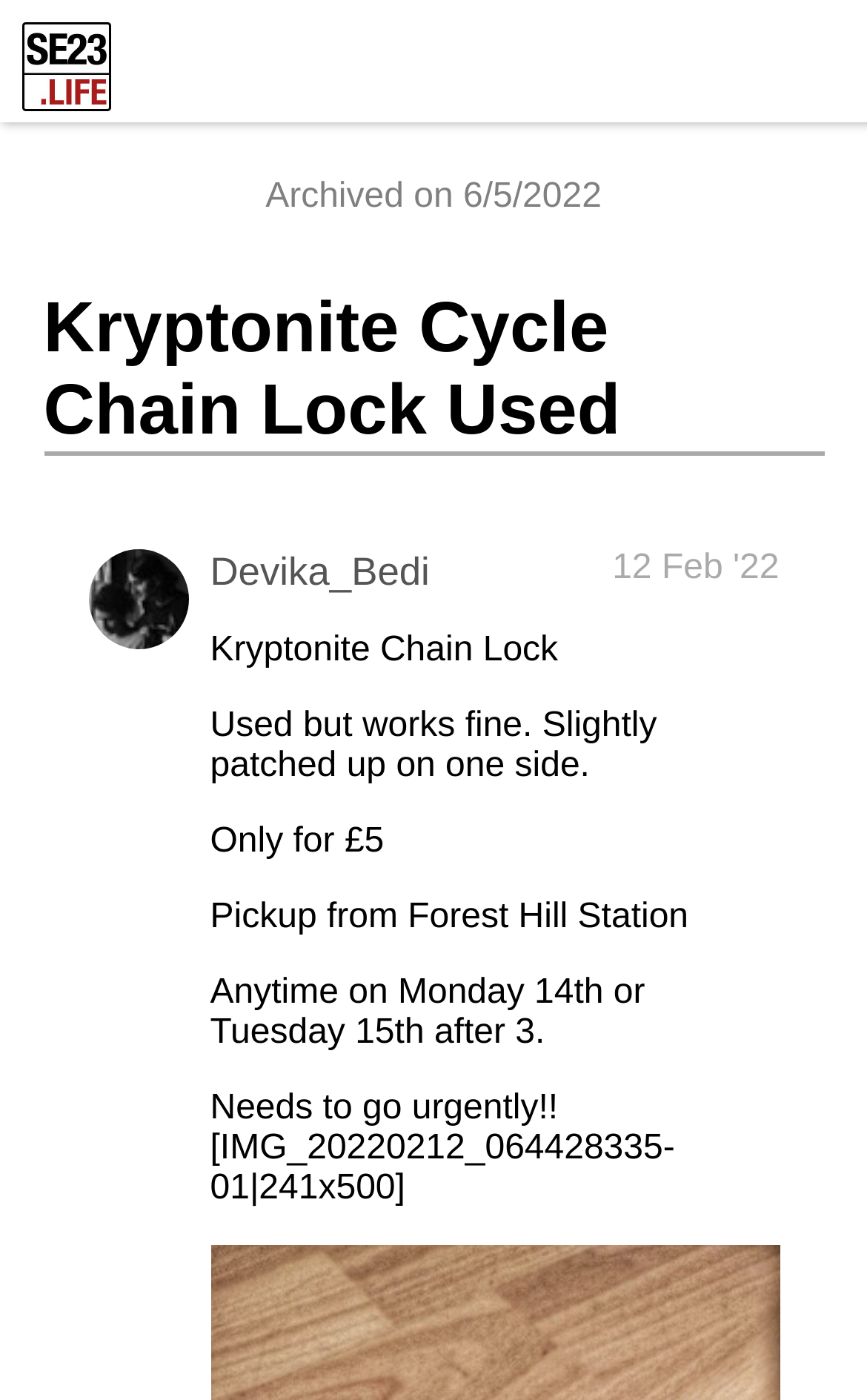Using the image as a reference, answer the following question in as much detail as possible:
What is the price of the Kryptonite Chain Lock?

I found the price of the Kryptonite Chain Lock by looking at the text 'Only for £5' which is located below the description of the product.